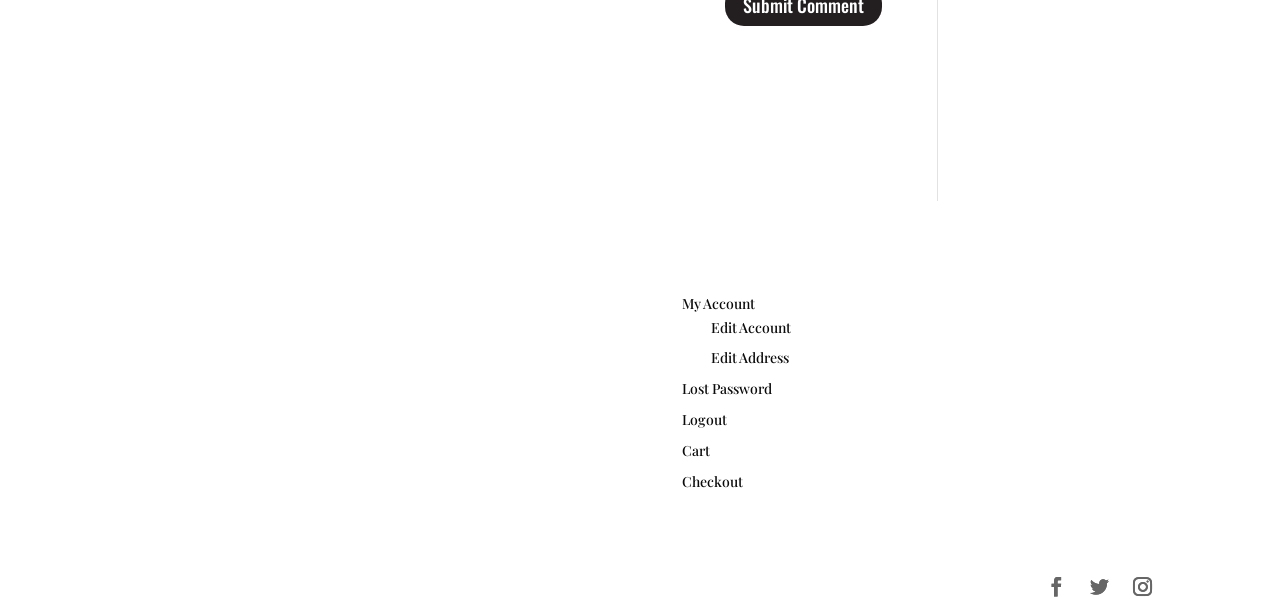Provide a one-word or short-phrase answer to the question:
What is the purpose of the 'Lost Password' link?

To recover forgotten passwords